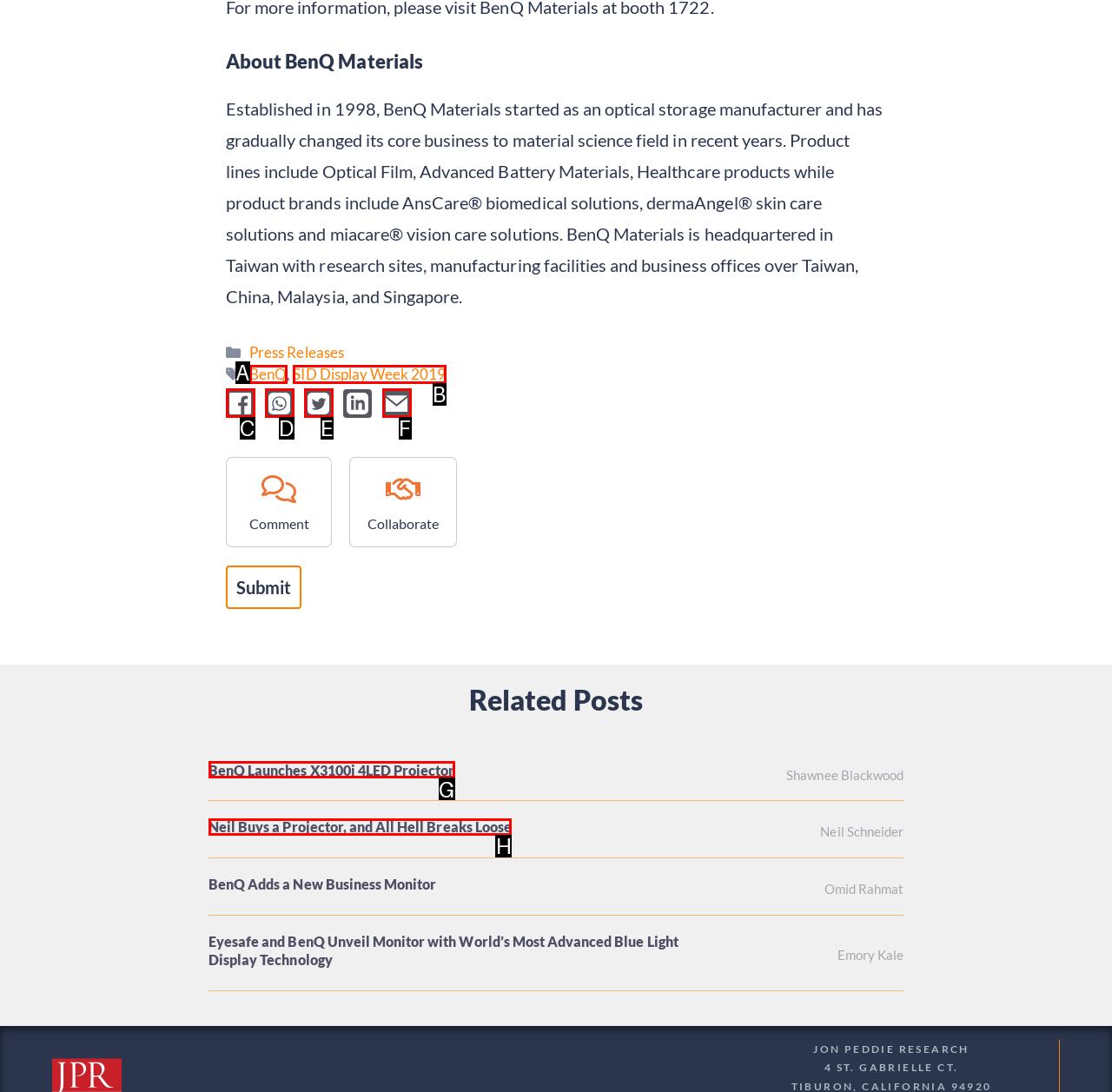Match the option to the description: parent_node: Email * aria-describedby="email-notes" name="email"
State the letter of the correct option from the available choices.

None